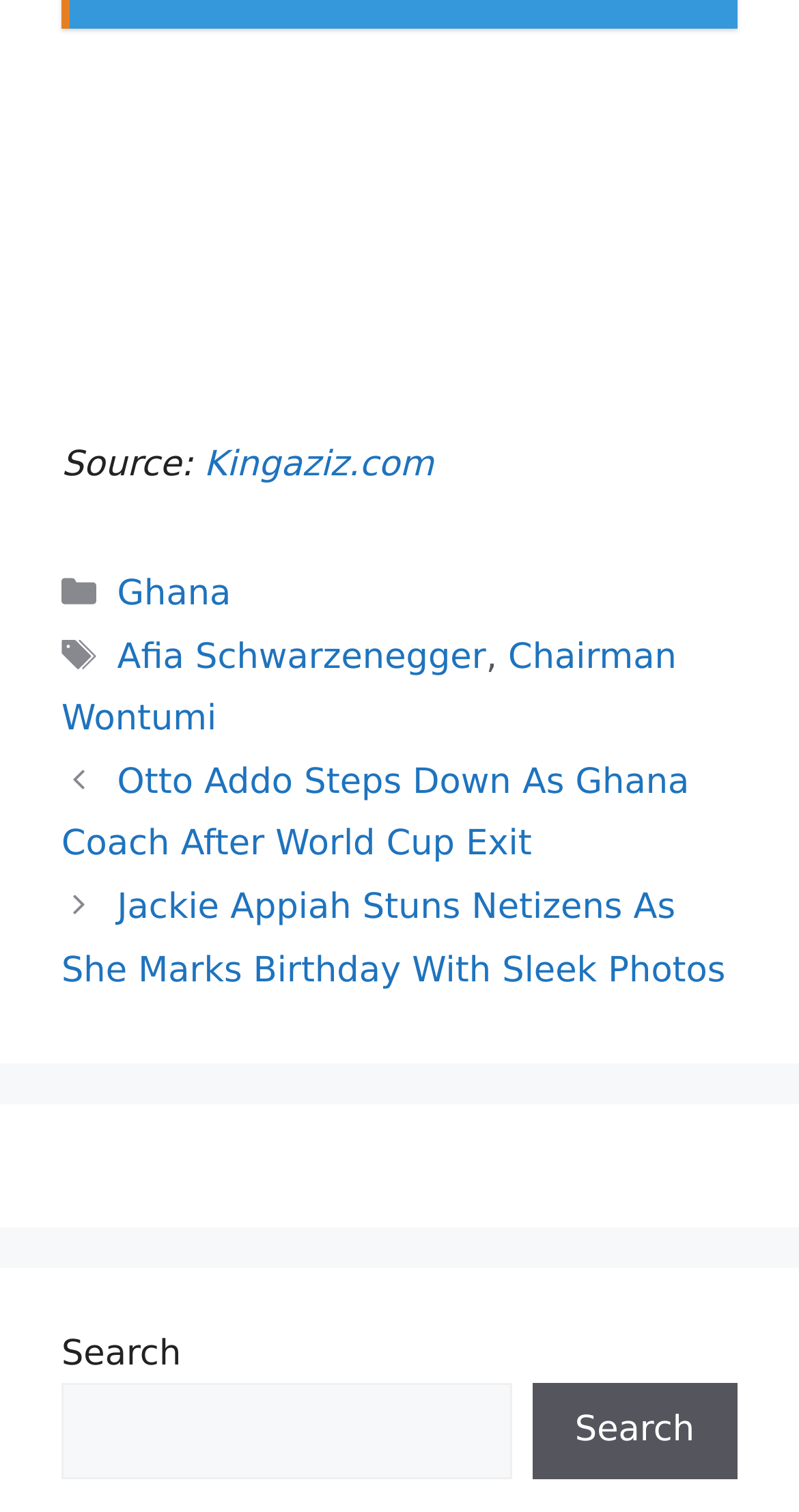Please find the bounding box coordinates of the clickable region needed to complete the following instruction: "Read the post about Otto Addo". The bounding box coordinates must consist of four float numbers between 0 and 1, i.e., [left, top, right, bottom].

[0.077, 0.504, 0.863, 0.572]